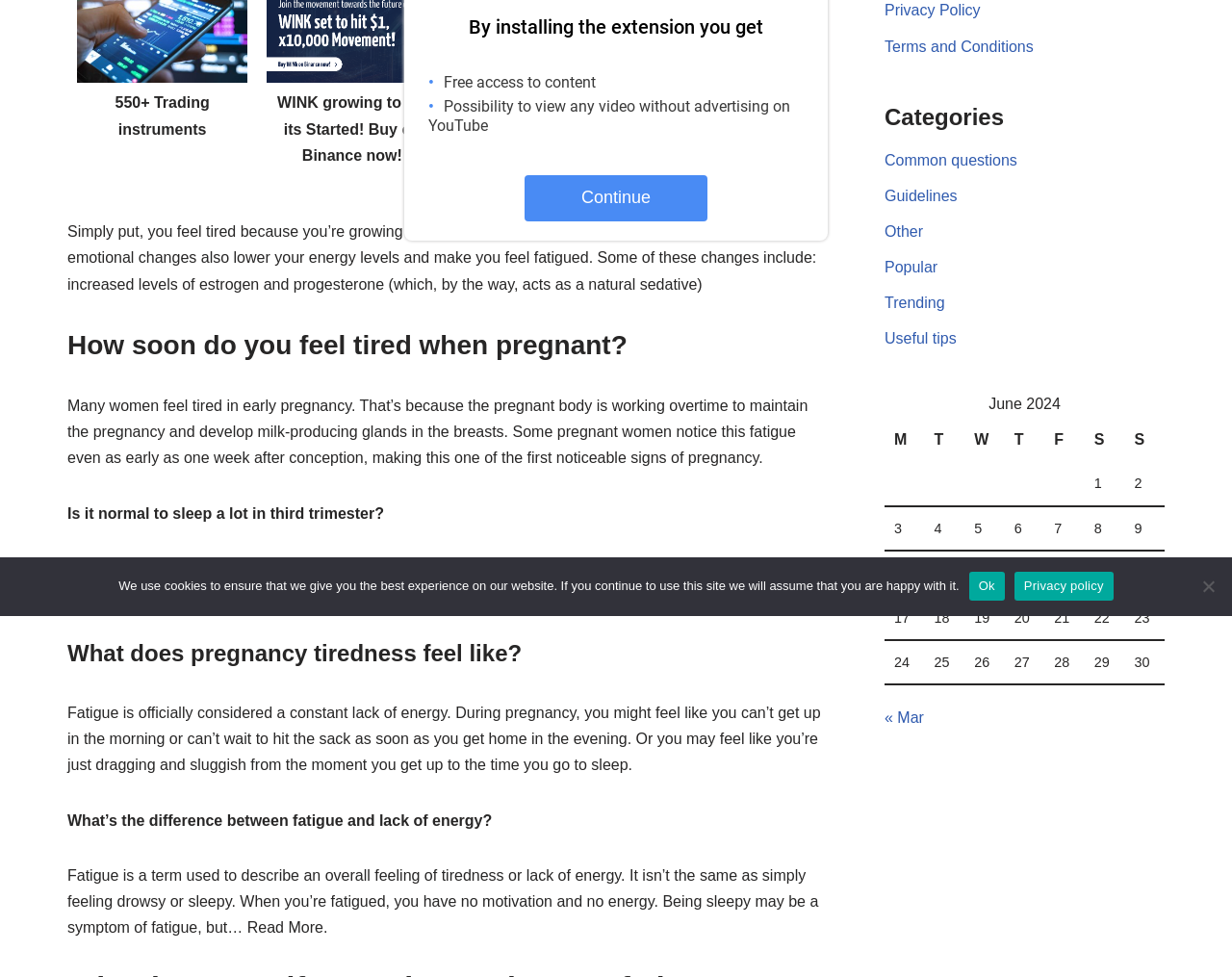Based on the element description: "Terms and Conditions", identify the bounding box coordinates for this UI element. The coordinates must be four float numbers between 0 and 1, listed as [left, top, right, bottom].

[0.718, 0.039, 0.839, 0.056]